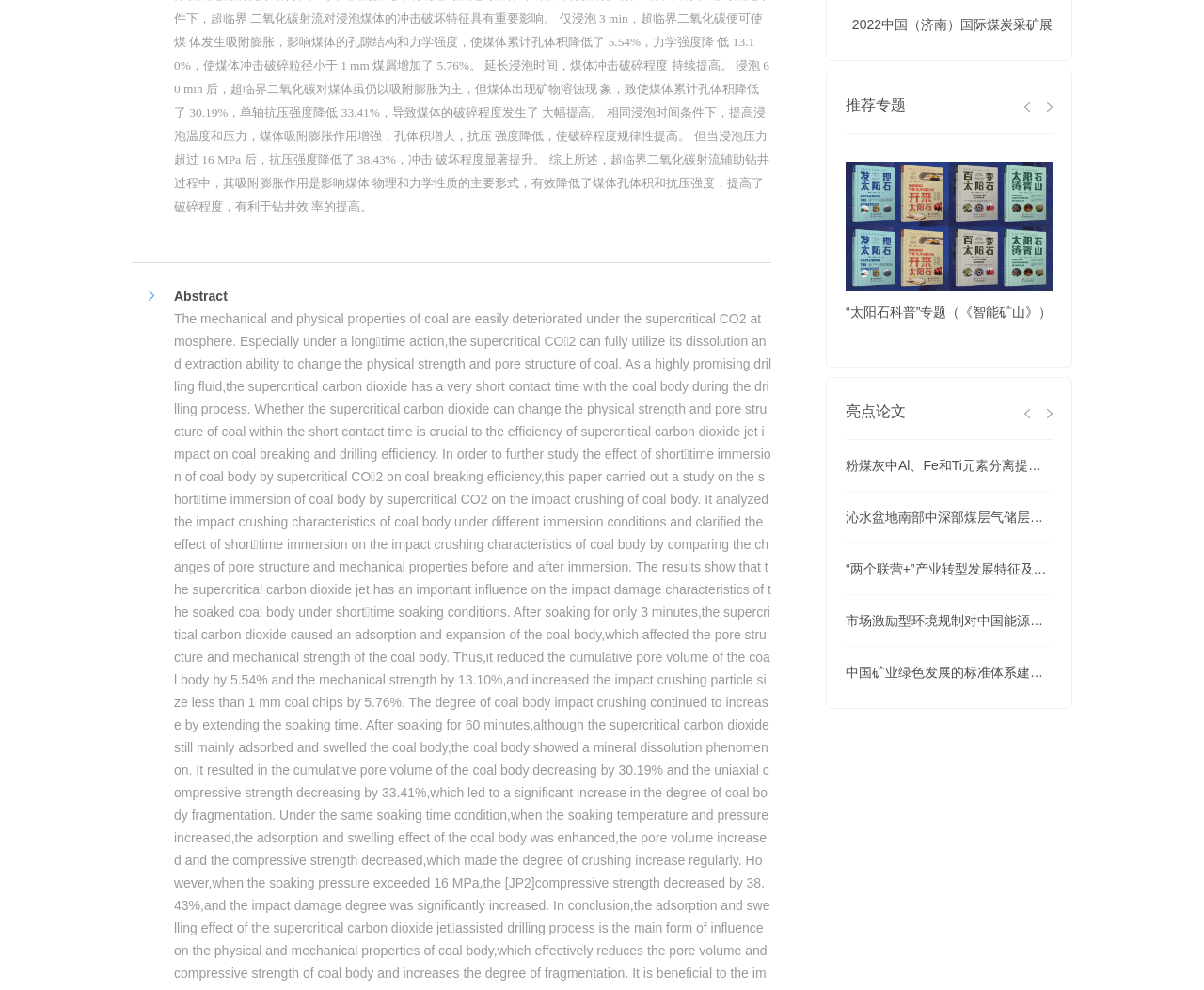What happens to coal body cumulative pore volume when soaked in supercritical carbon dioxide for 60 minutes?
Answer the question with a single word or phrase derived from the image.

Decreases by 30.19%